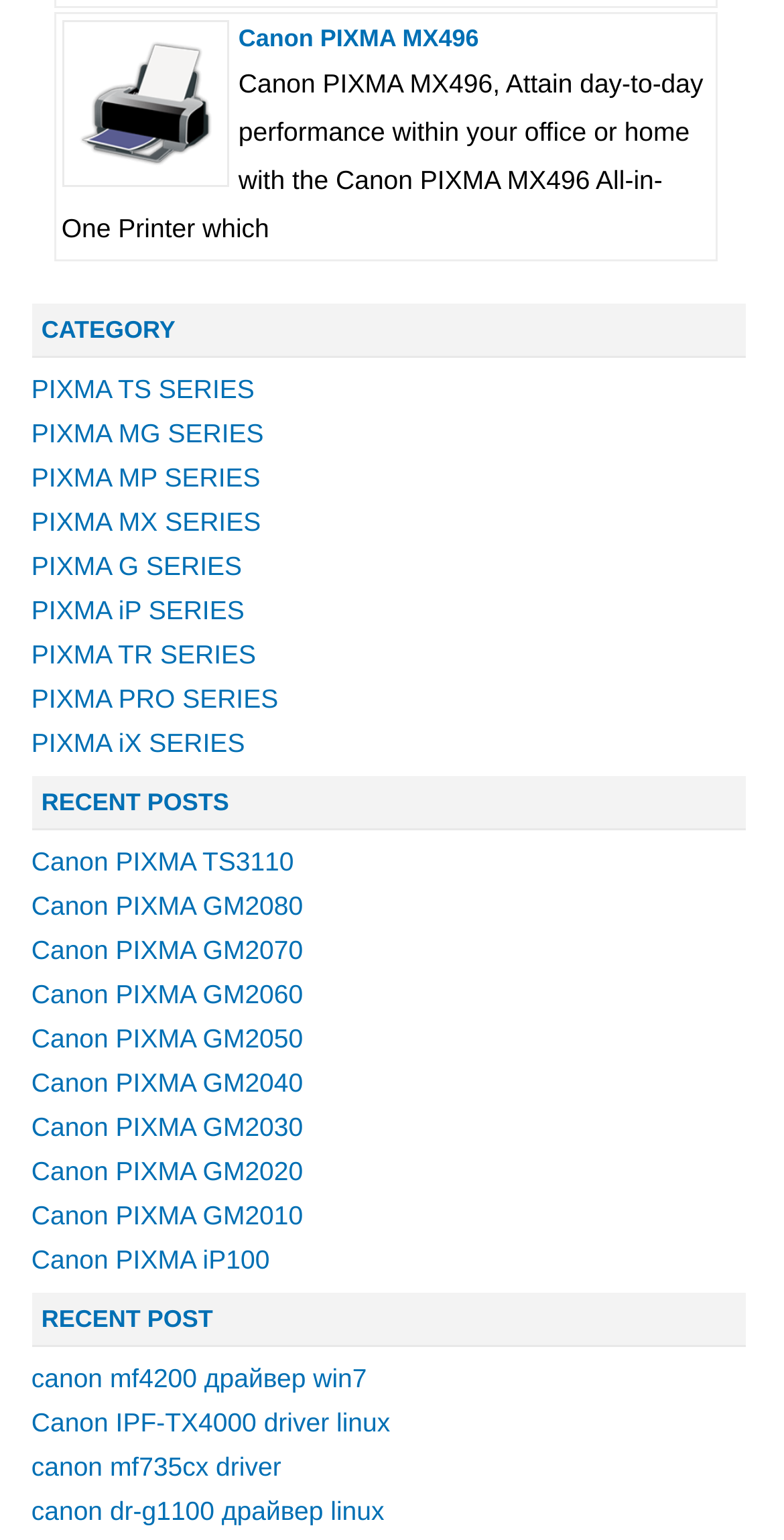Using the element description canon mf735cx driver, predict the bounding box coordinates for the UI element. Provide the coordinates in (top-left x, top-left y, bottom-right x, bottom-right y) format with values ranging from 0 to 1.

[0.04, 0.61, 0.359, 0.63]